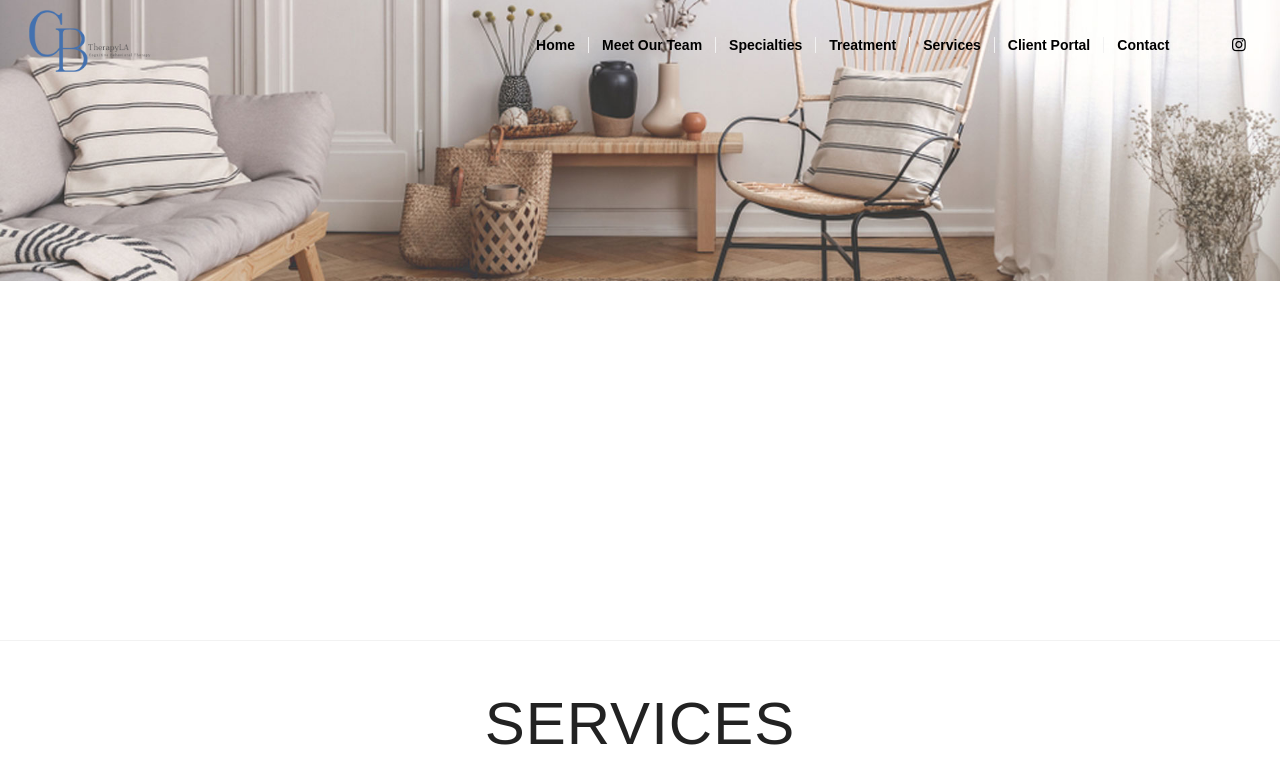How many navigation links are at the top?
Using the image, provide a detailed and thorough answer to the question.

I counted the links at the top of the page, which are 'Home', 'Meet Our Team', 'Specialties', 'Treatment', 'Services', 'Client Portal', and 'Contact', totaling 7 links.